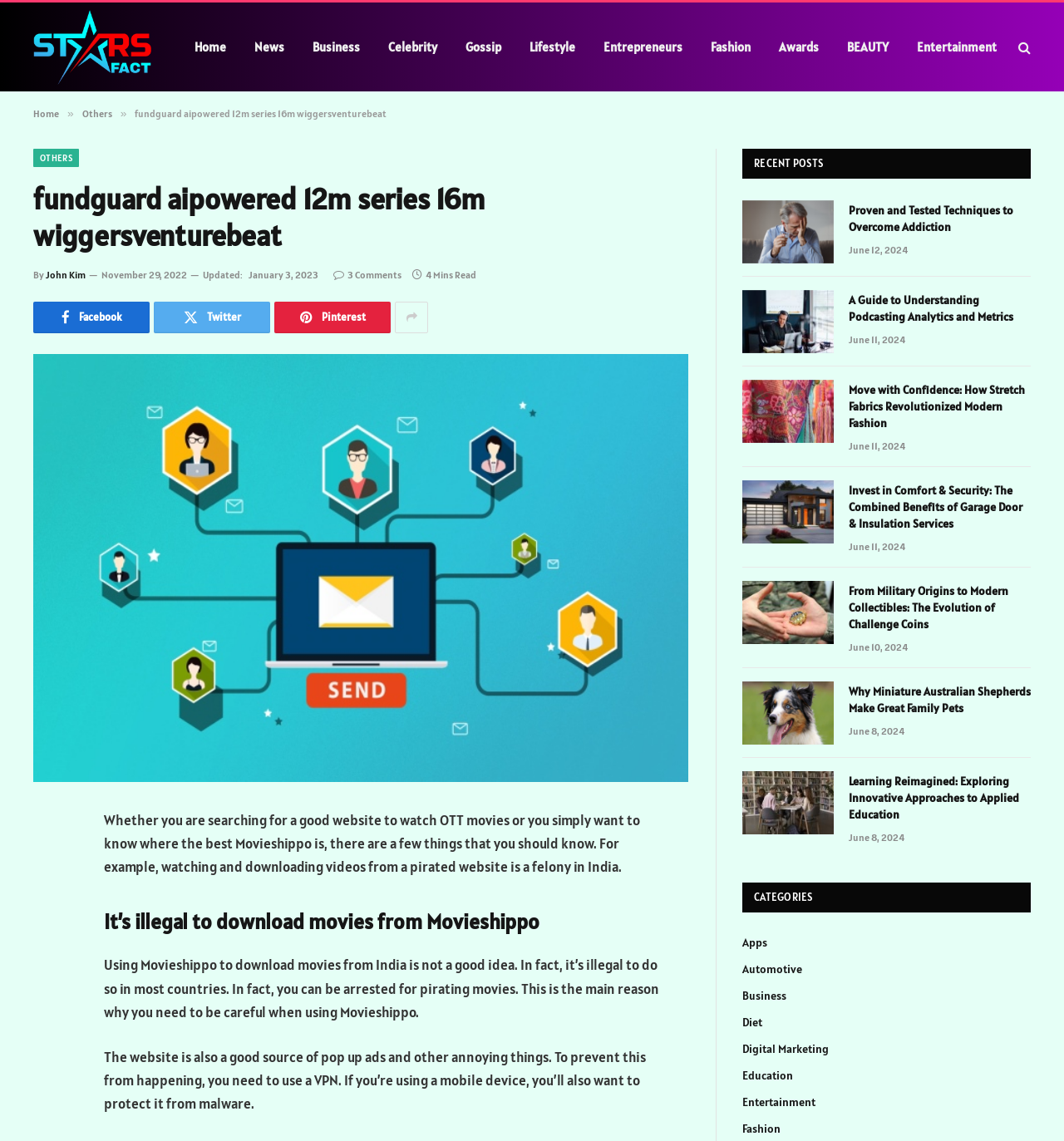Locate the bounding box coordinates of the segment that needs to be clicked to meet this instruction: "Share the post on Facebook".

[0.031, 0.743, 0.062, 0.772]